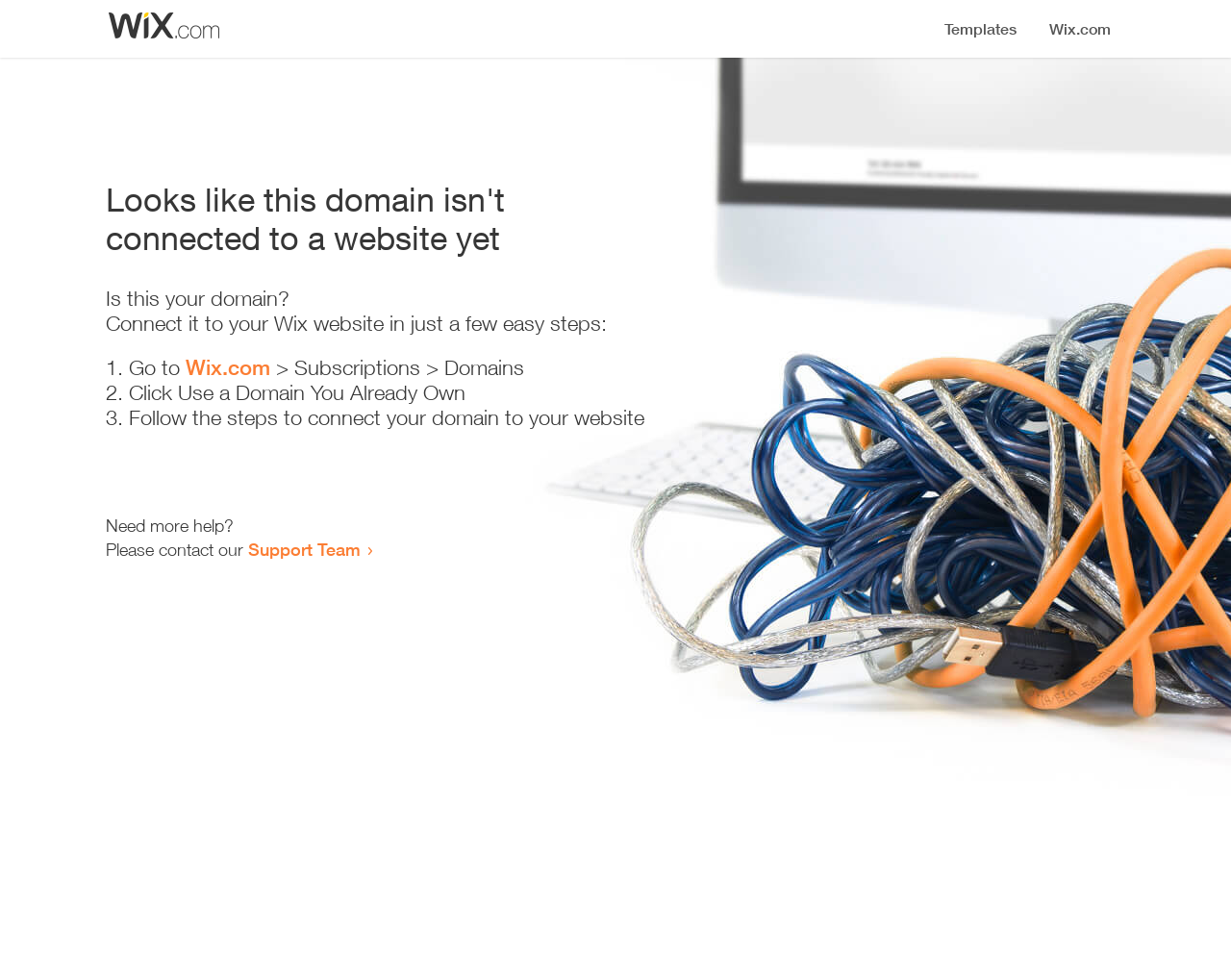Extract the main headline from the webpage and generate its text.

Looks like this domain isn't
connected to a website yet